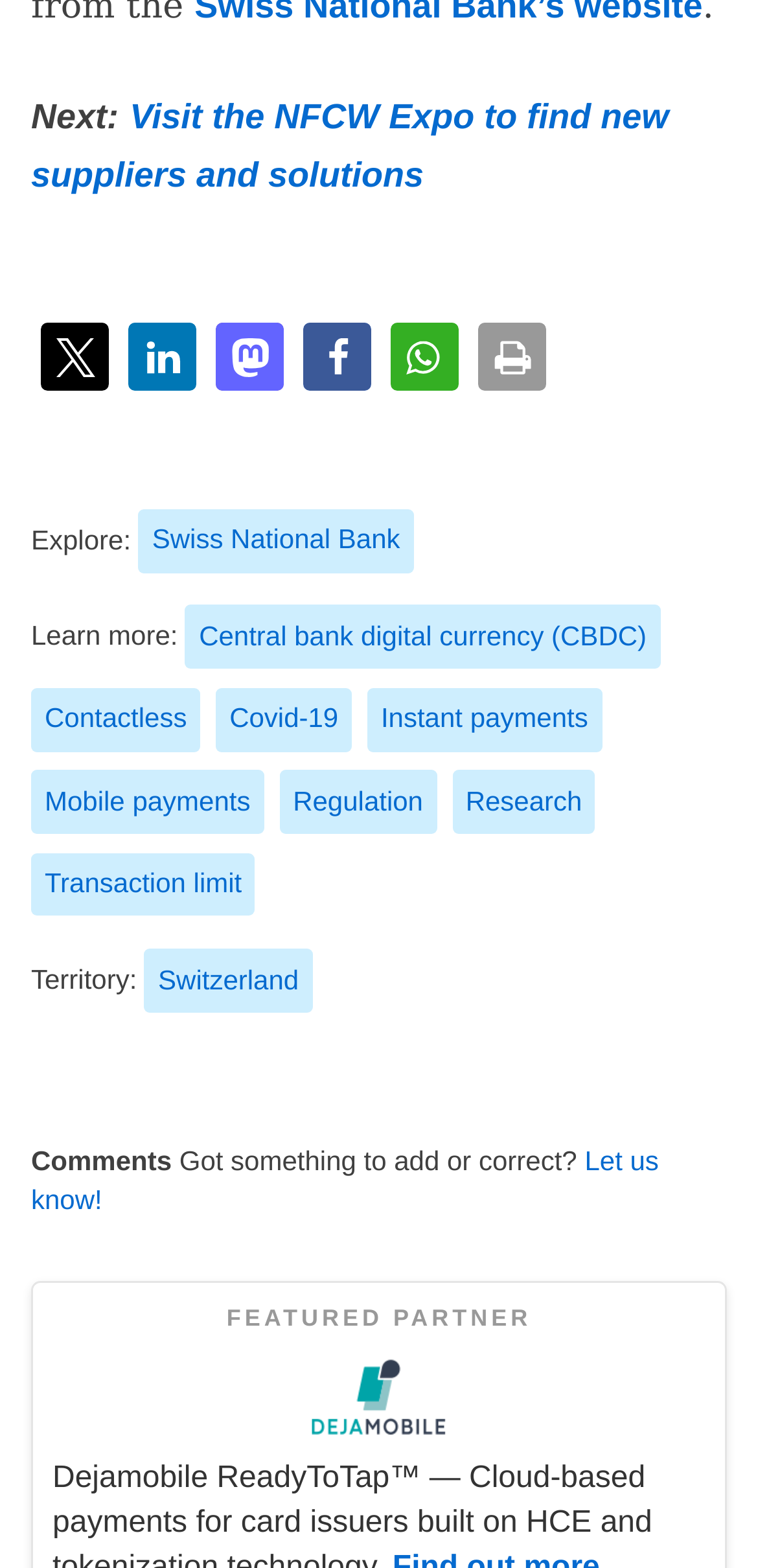Give a one-word or one-phrase response to the question:
How many links are there in the 'Explore:' section?

1